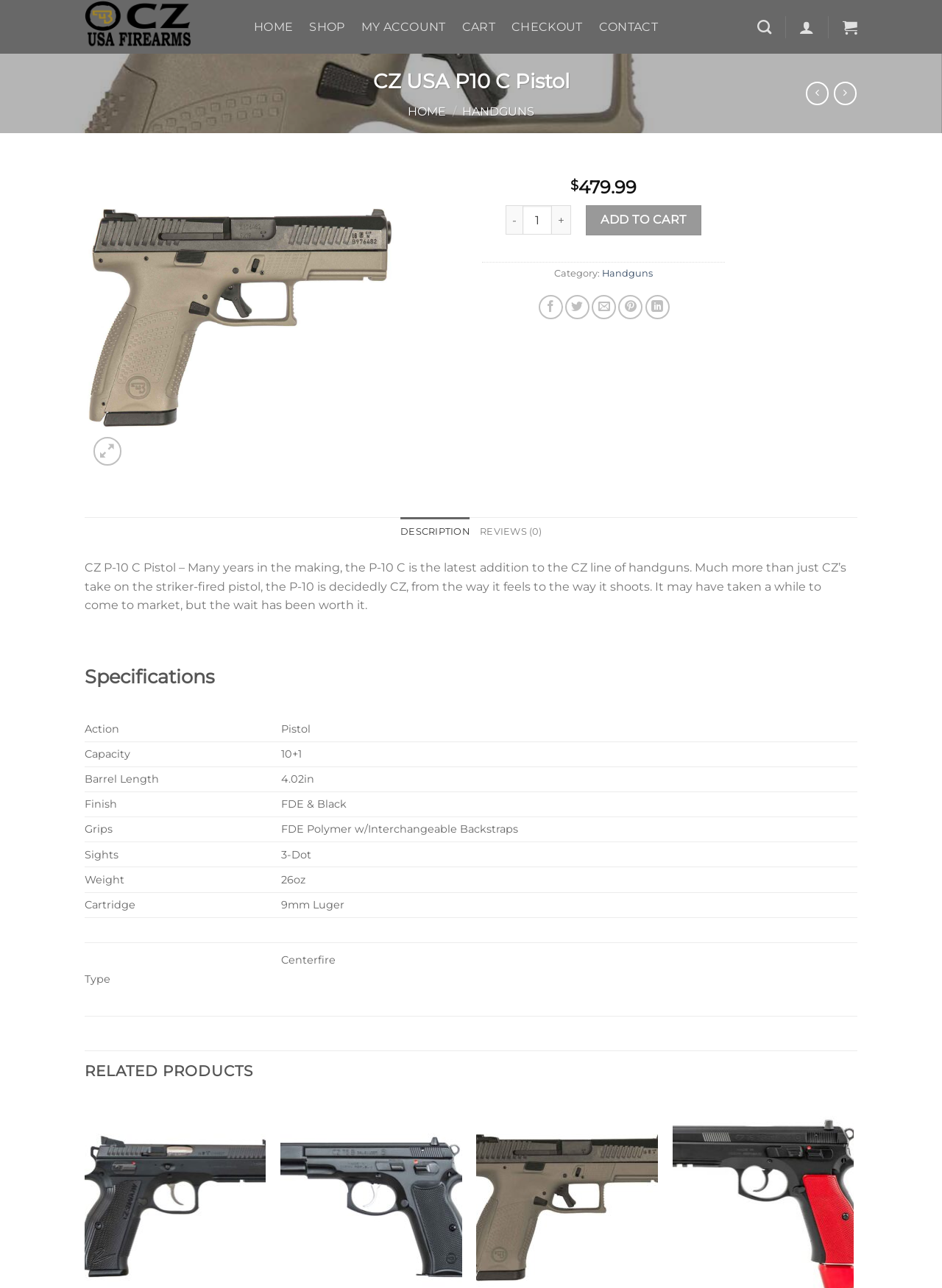Locate the bounding box coordinates of the UI element described by: "parent_node: Add to wishlist". The bounding box coordinates should consist of four float numbers between 0 and 1, i.e., [left, top, right, bottom].

[0.09, 0.126, 0.419, 0.367]